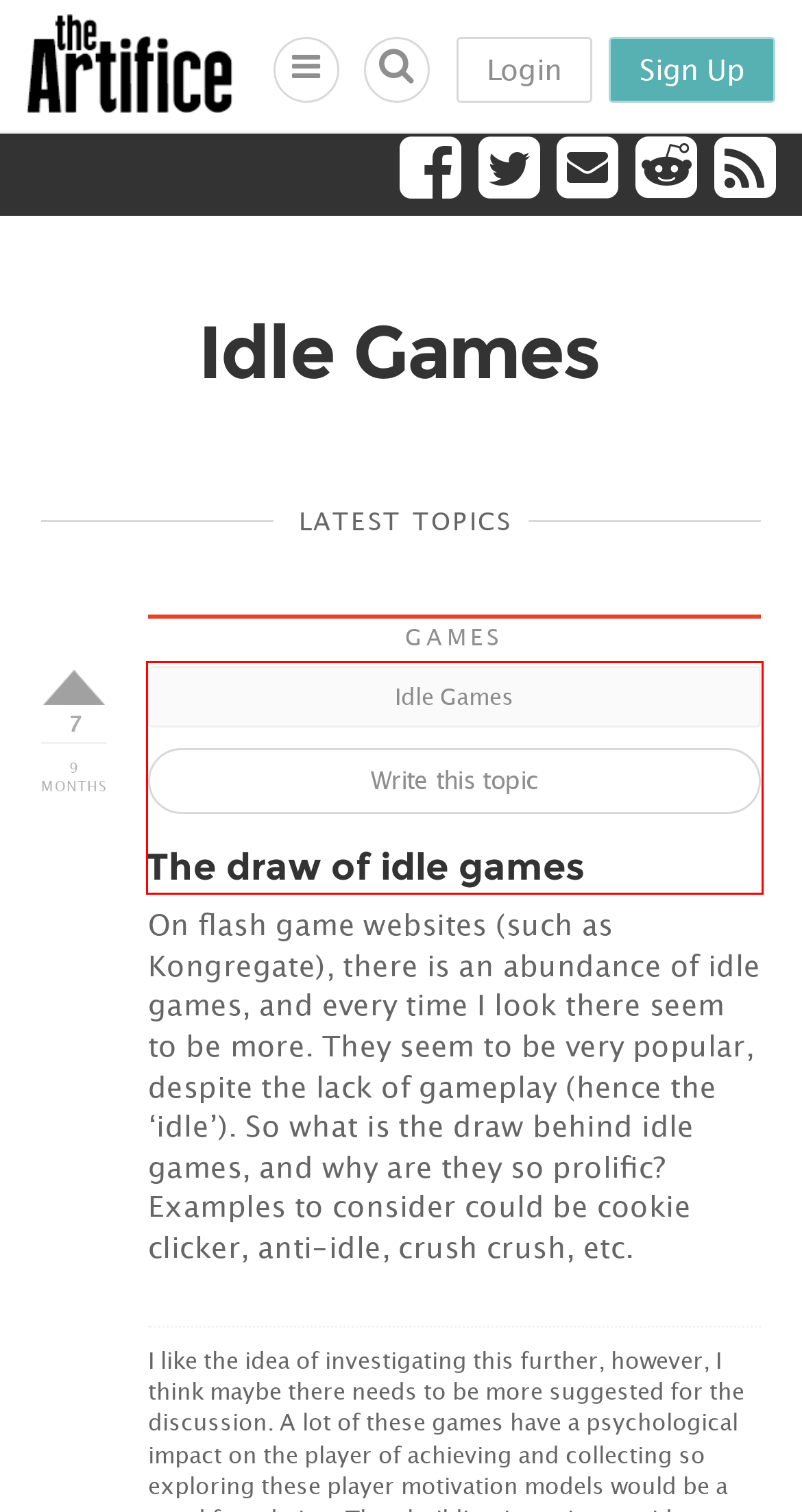Analyze the screenshot of a webpage featuring a red rectangle around an element. Pick the description that best fits the new webpage after interacting with the element inside the red bounding box. Here are the candidates:
A. The Artifice | www.the-artifice.com
B. Full Novels — Asian Novel Translations
C. Animefice | www.animefice.com
D. Screenfice | www.screenfice.com
E. Abridged Series
F. Idle Games – The Artifice
G. vTubie: Home of Virtual YouTubers (VTubers)
H. The draw of idle games | The Artifice

H